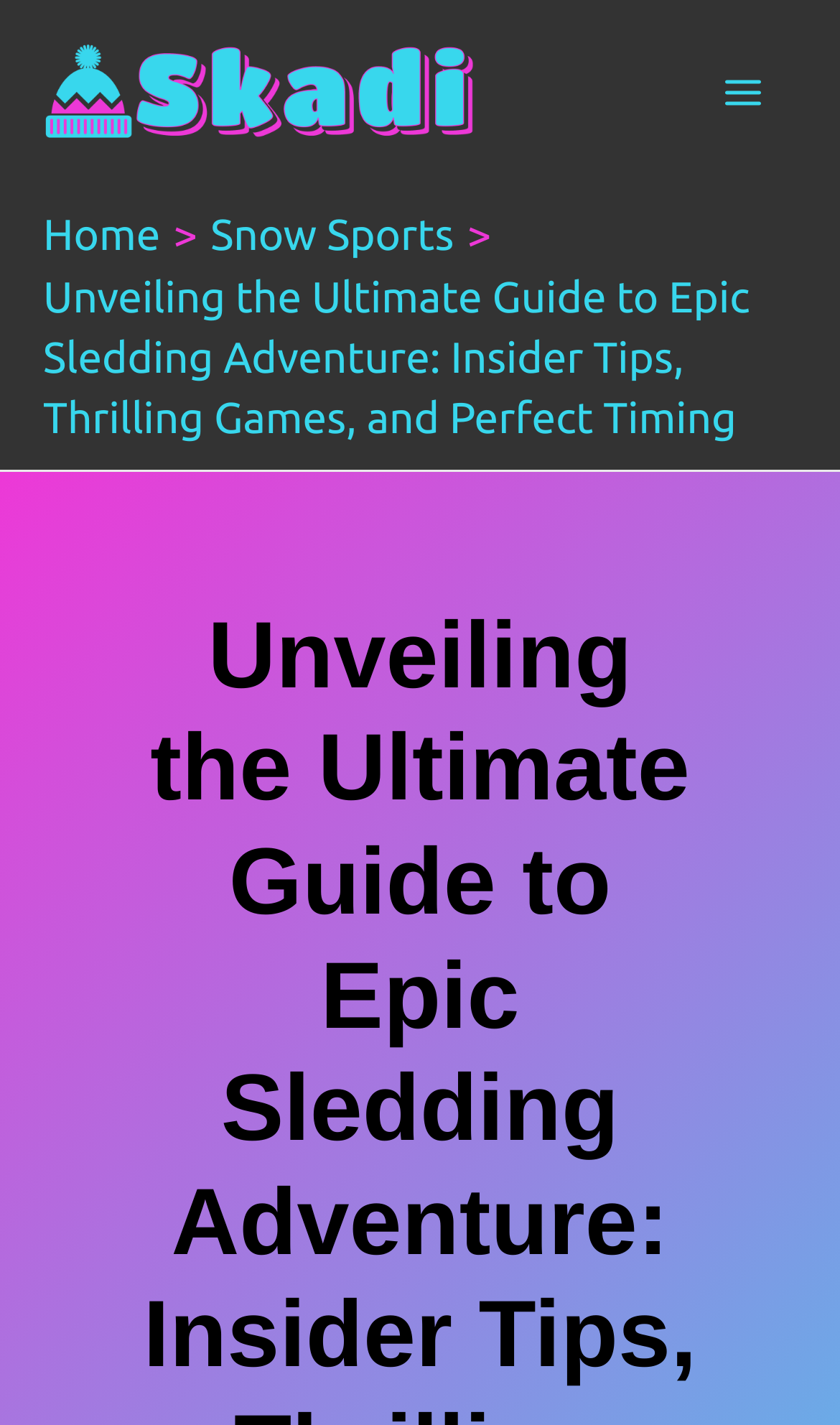Please analyze the image and give a detailed answer to the question:
Is the main menu expanded?

The main menu is not expanded, as indicated by the 'expanded: False' property of the 'Main Menu' button.